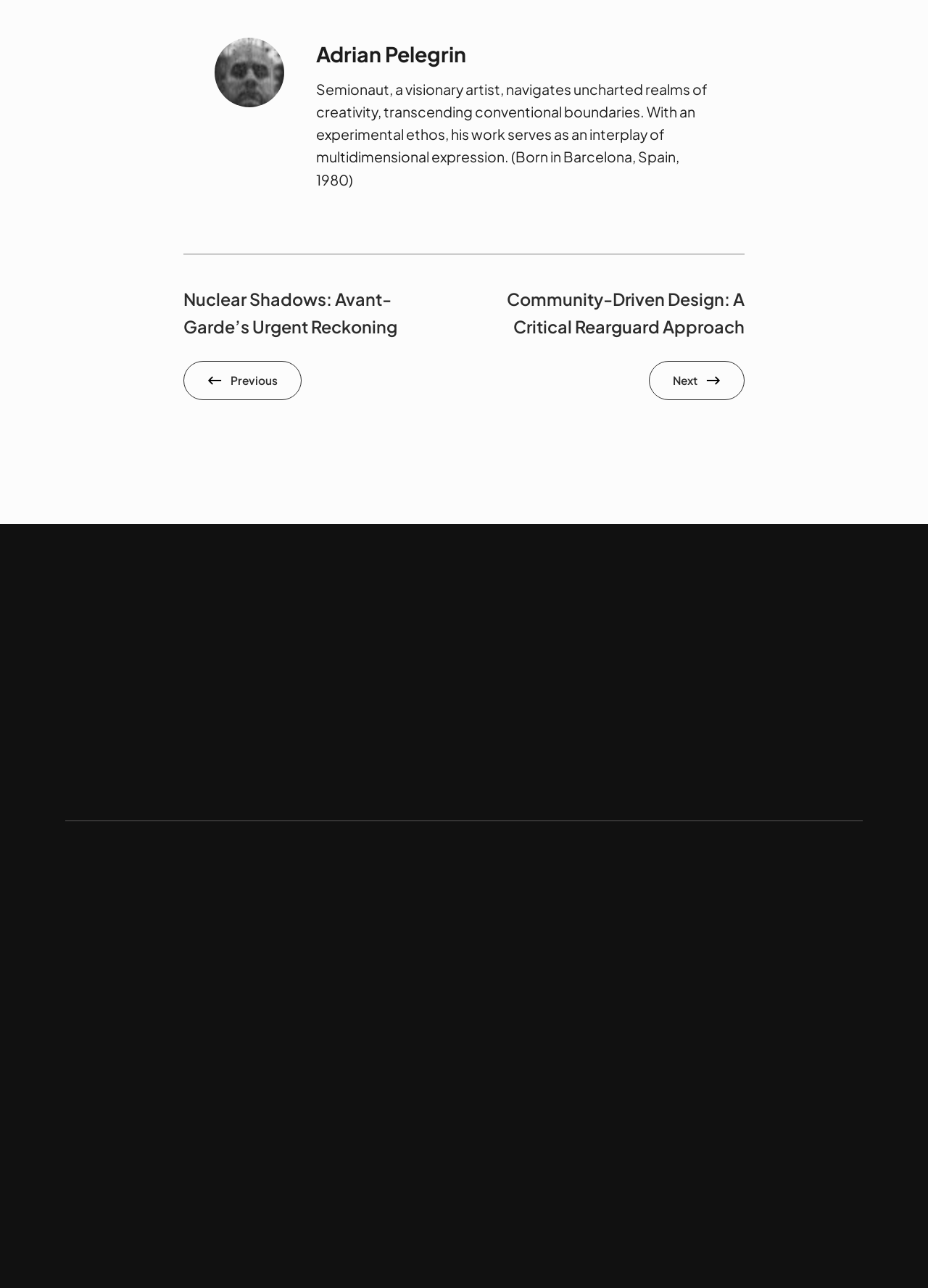What is the link to buy prints?
Respond to the question with a single word or phrase according to the image.

Buy Prints